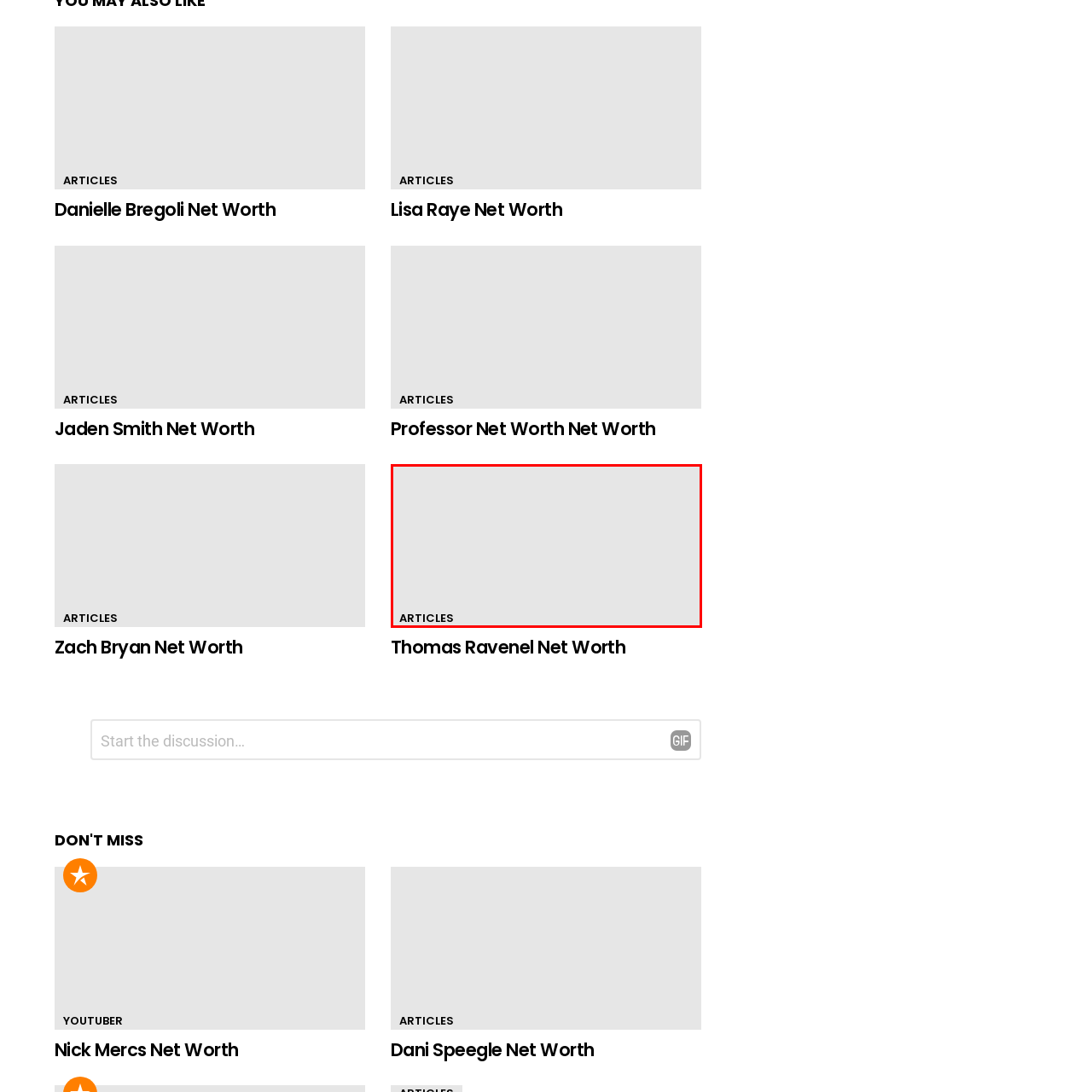What design approach is used in the webpage? Focus on the image highlighted by the red bounding box and respond with a single word or a brief phrase.

Clean and organized